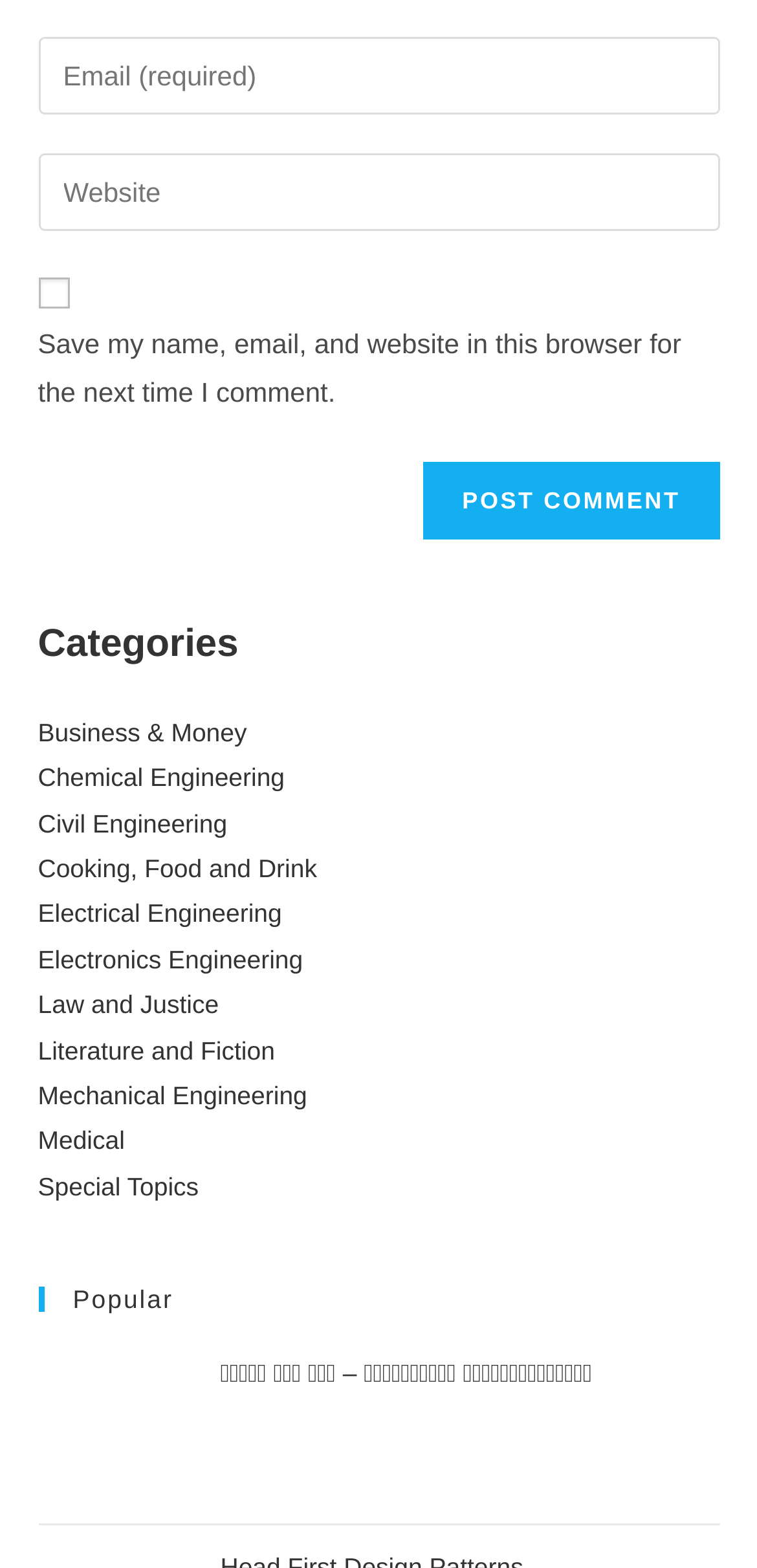What is the text on the 'Post Comment' button?
Kindly give a detailed and elaborate answer to the question.

I looked at the button element with the text 'Post Comment' and found that it has a static text child element with the text 'POST COMMENT'.